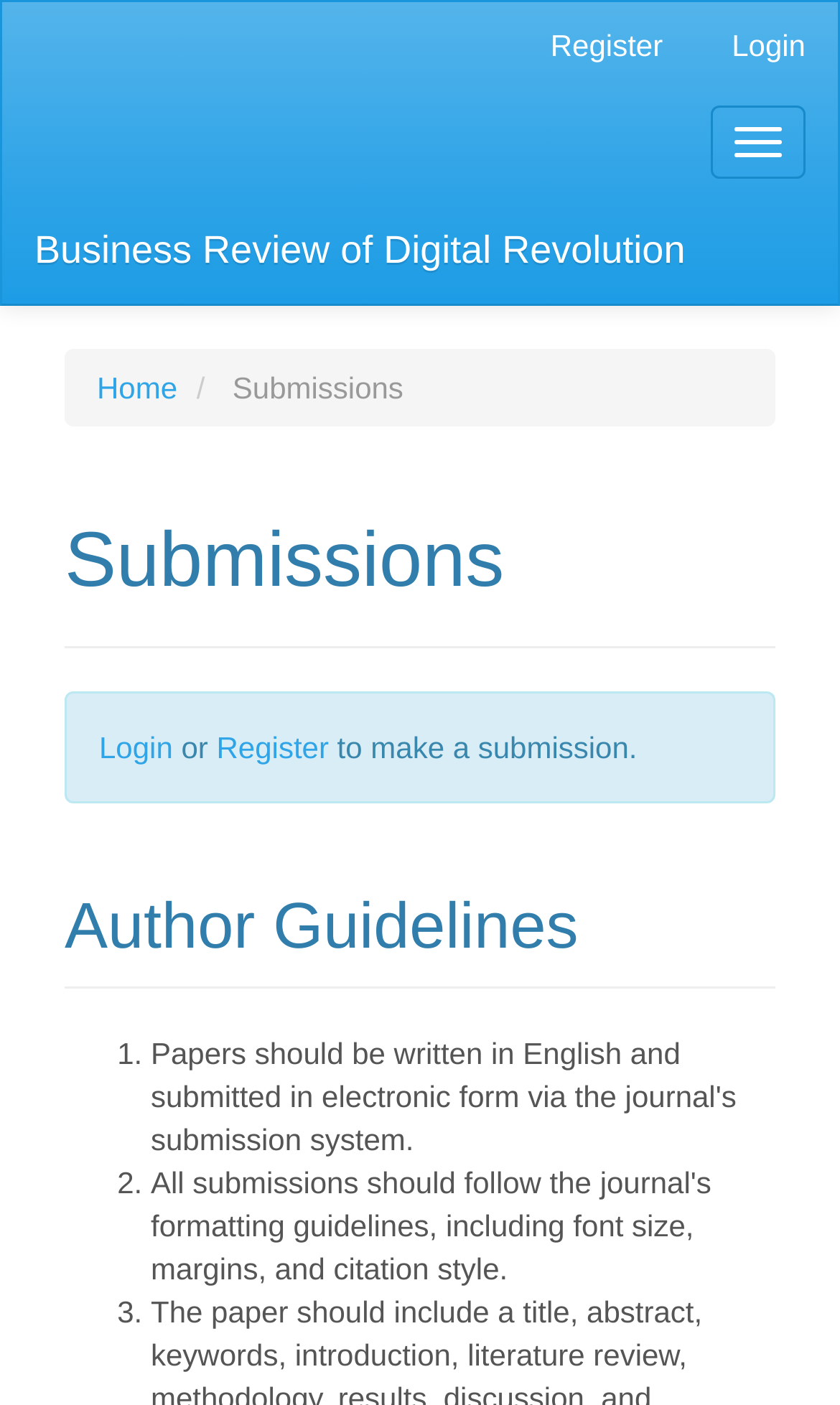Pinpoint the bounding box coordinates of the clickable element needed to complete the instruction: "Go to Home". The coordinates should be provided as four float numbers between 0 and 1: [left, top, right, bottom].

[0.115, 0.264, 0.211, 0.288]